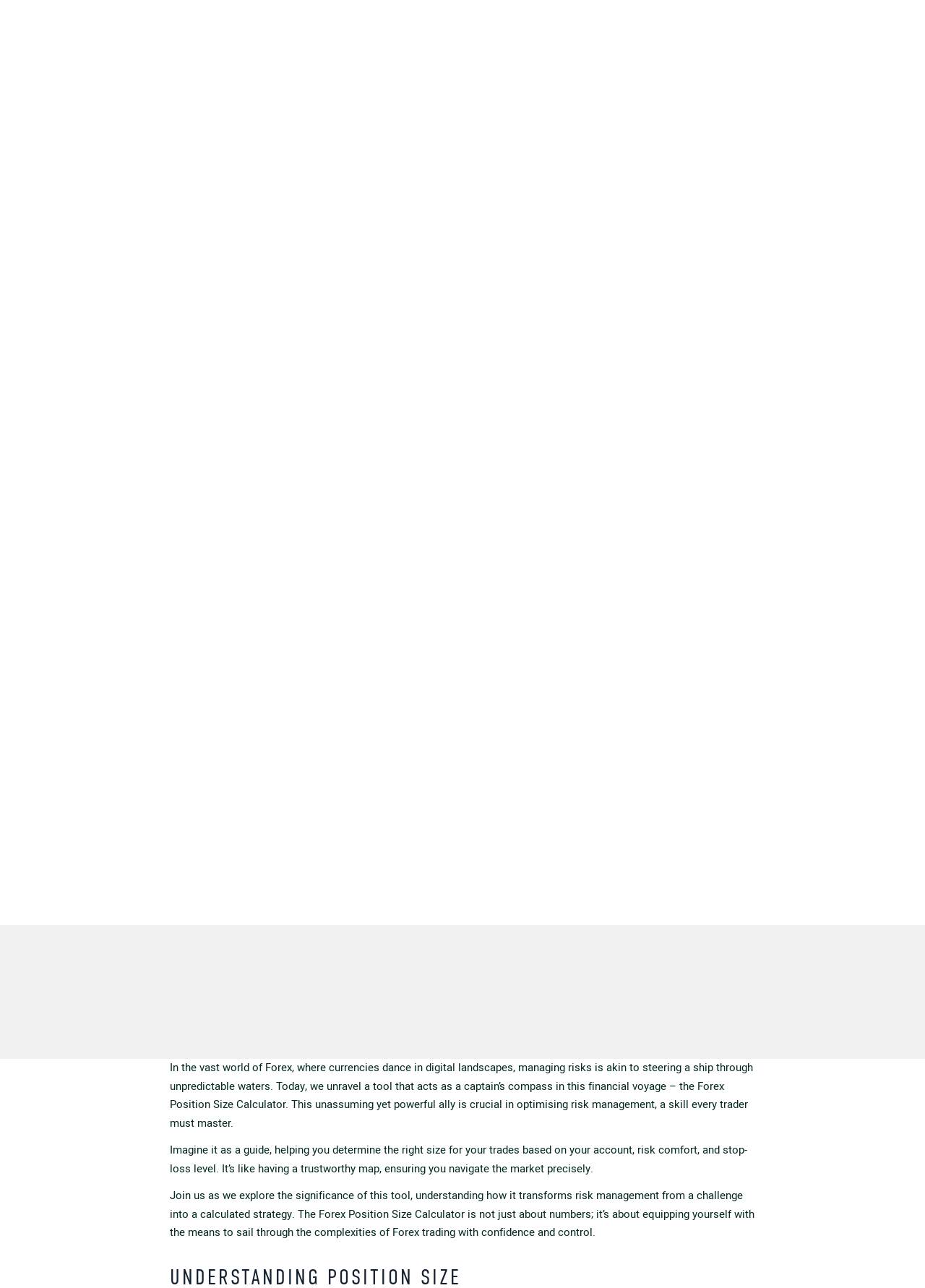Identify the bounding box coordinates of the region that should be clicked to execute the following instruction: "Submit the contact form".

[0.25, 0.512, 0.37, 0.539]